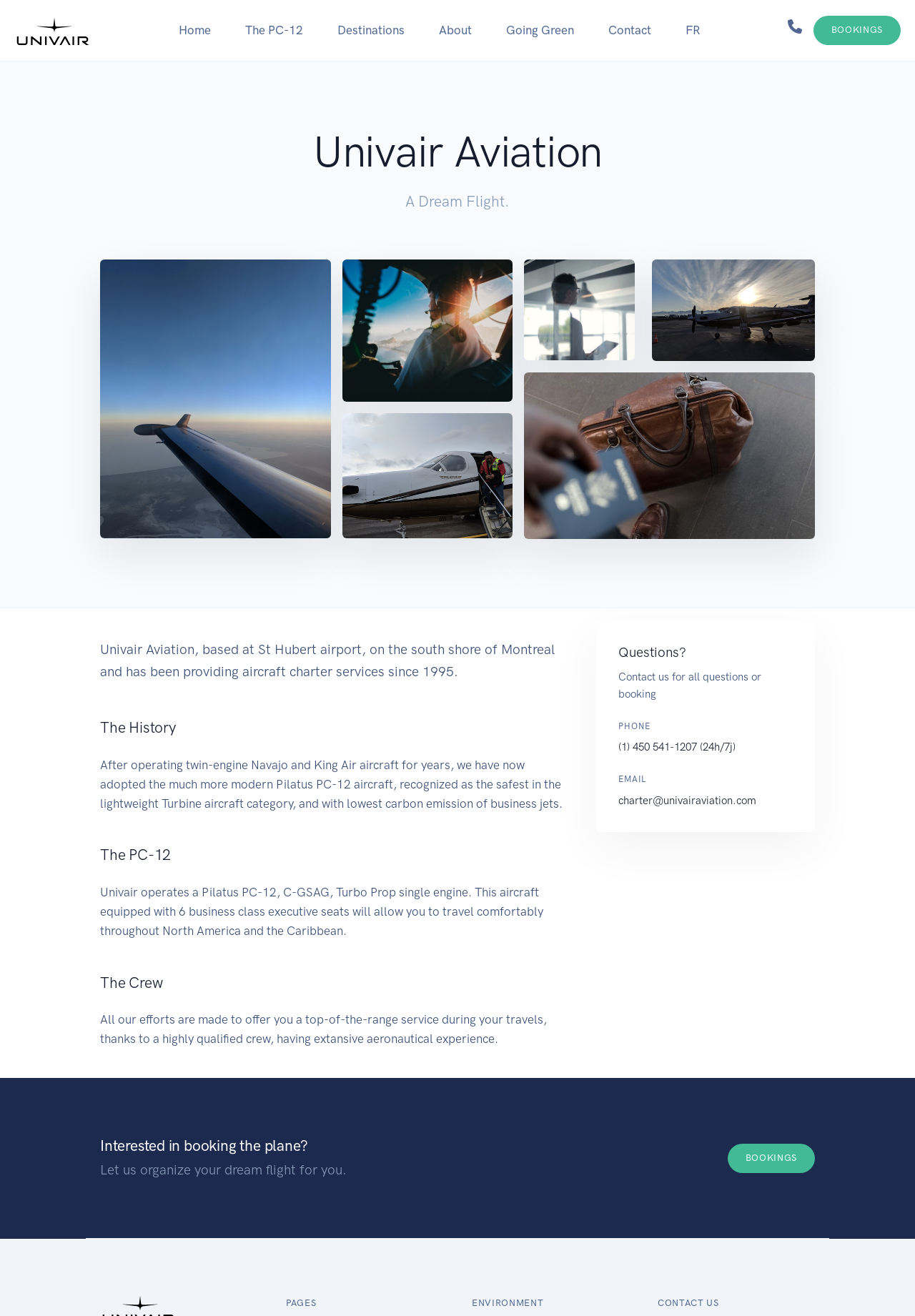Describe all visible elements and their arrangement on the webpage.

The webpage is about Univair Aviation, an aircraft charter service based at St Hubert airport in Montreal. At the top, there is a navigation menu with links to different sections of the website, including "Home", "The PC-12", "Destinations", "About", "Going Green", "Contact", and "FR". 

Below the navigation menu, there is a large heading that reads "Univair Aviation" and a tagline "A Dream Flight." 

To the left of the heading, there are three images stacked vertically, and to the right, there are two more images. 

Below the heading, there is a paragraph of text that describes Univair Aviation's history and services. 

Following this, there are three sections with headings "The History", "The PC-12", and "The Crew". Each section has a paragraph of text that provides more information about Univair Aviation's history, the Pilatus PC-12 aircraft, and the crew. 

Further down the page, there is a section with a heading "Questions?" and a subheading "Contact us for all questions or booking". This section includes a phone number and an email address. 

At the bottom of the page, there is a call-to-action heading "Interested in booking the plane?" with a link to "BOOKINGS" and a tagline "Let us organize your dream flight for you." 

Finally, at the very bottom of the page, there are three more links to "PAGES", "ENVIRONMENT", and "CONTACT US".